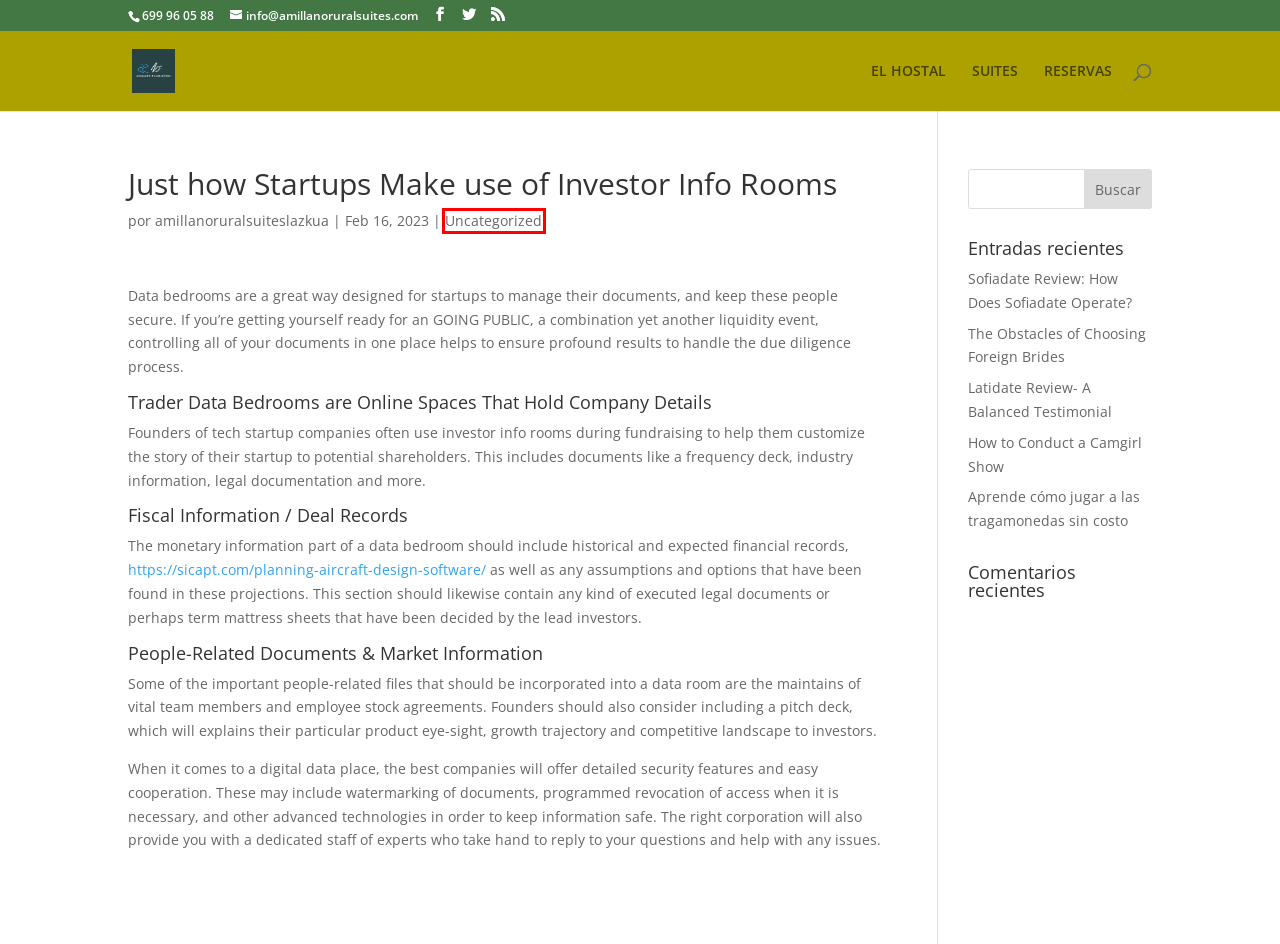You are provided with a screenshot of a webpage where a red rectangle bounding box surrounds an element. Choose the description that best matches the new webpage after clicking the element in the red bounding box. Here are the choices:
A. Latidate Review- A Balanced Testimonial | AMIILANO RURAL SUITES
B. The Obstacles of Choosing Foreign Brides | AMIILANO RURAL SUITES
C. Uncategorized | AMIILANO RURAL SUITES
D. RESERVAS | AMIILANO RURAL SUITES
E. amillanoruralsuiteslazkua | AMIILANO RURAL SUITES
F. AMIILANO RURAL SUITES | hostal rural en tierra estella
G. SUITES | AMIILANO RURAL SUITES
H. Sofiadate Review: How Does Sofiadate Operate? | AMIILANO RURAL SUITES

C